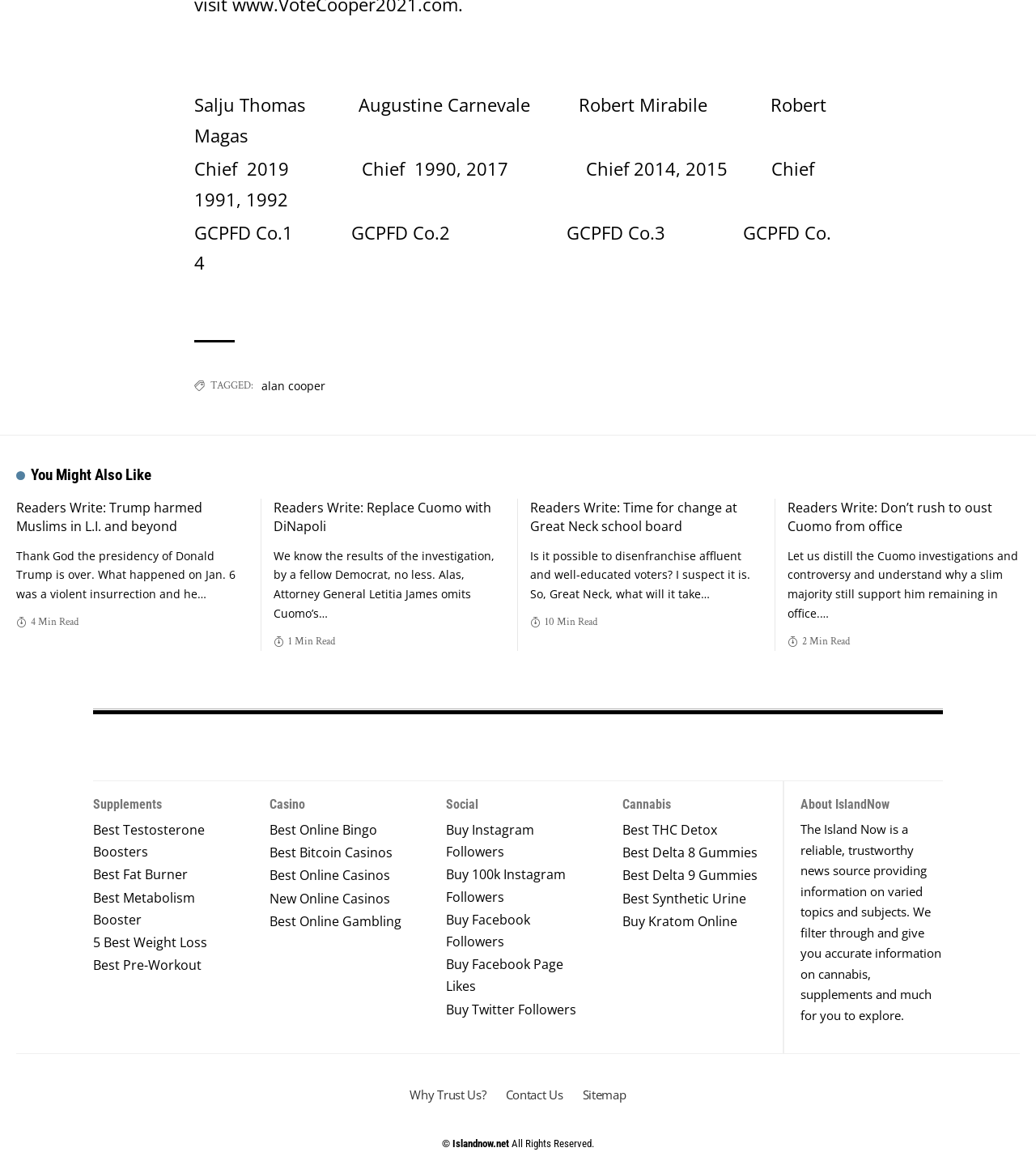Please specify the coordinates of the bounding box for the element that should be clicked to carry out this instruction: "Follow the 'Facebook' link". The coordinates must be four float numbers between 0 and 1, formatted as [left, top, right, bottom].

None